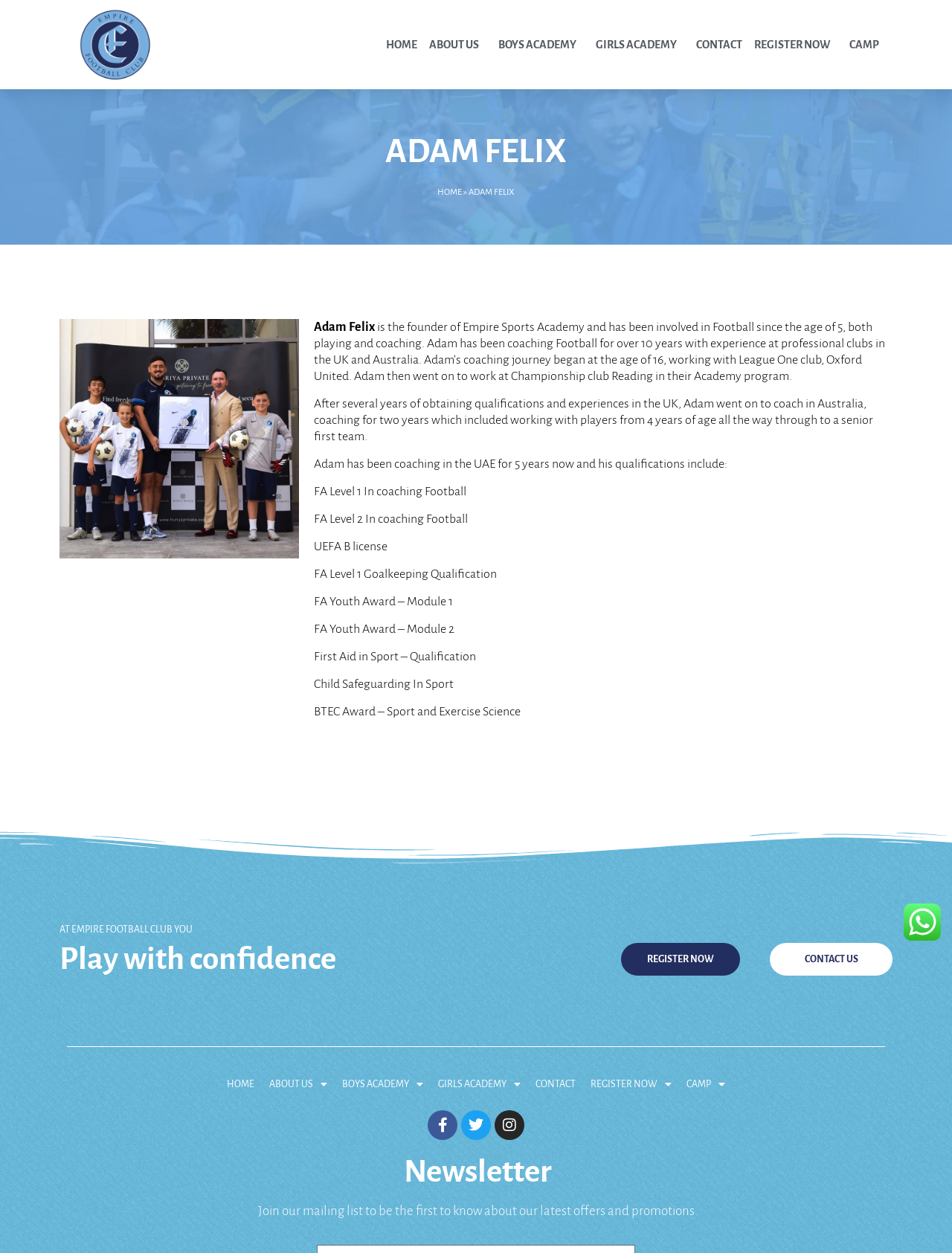Please specify the coordinates of the bounding box for the element that should be clicked to carry out this instruction: "Register now for the academy". The coordinates must be four float numbers between 0 and 1, formatted as [left, top, right, bottom].

[0.652, 0.753, 0.777, 0.779]